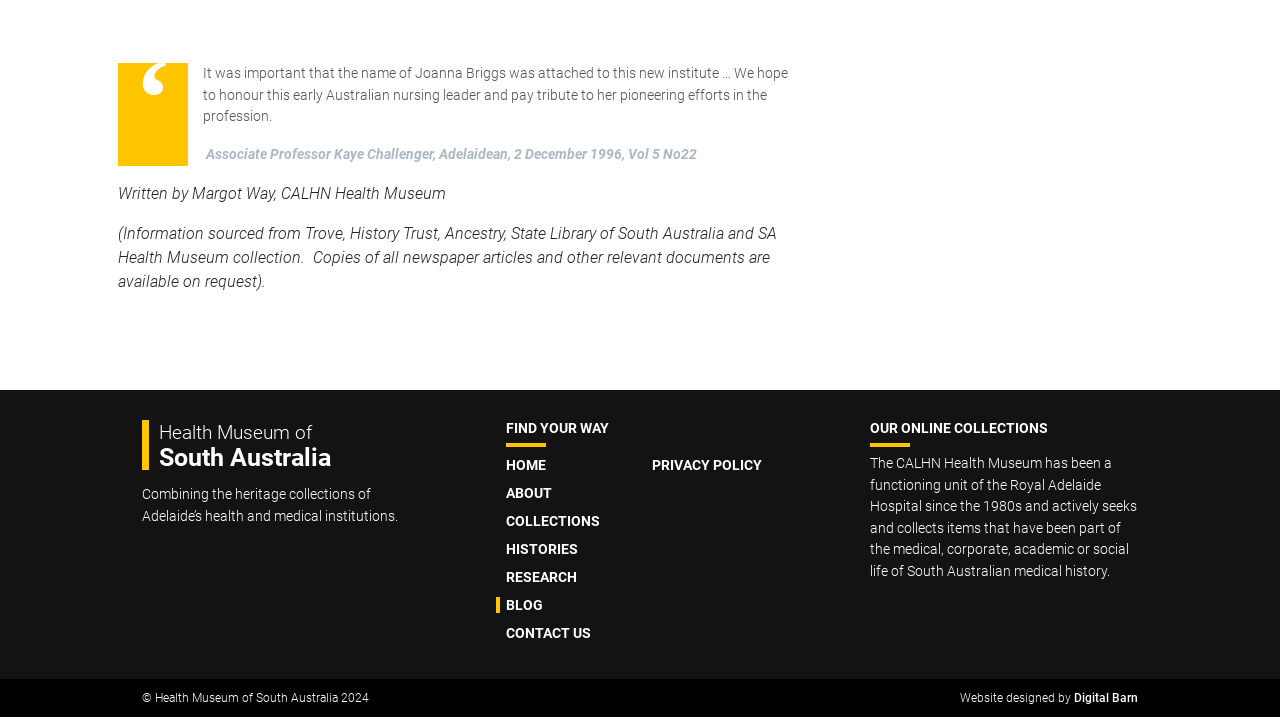Please find the bounding box coordinates of the element that must be clicked to perform the given instruction: "read about OUR ONLINE COLLECTIONS". The coordinates should be four float numbers from 0 to 1, i.e., [left, top, right, bottom].

[0.68, 0.585, 0.889, 0.608]